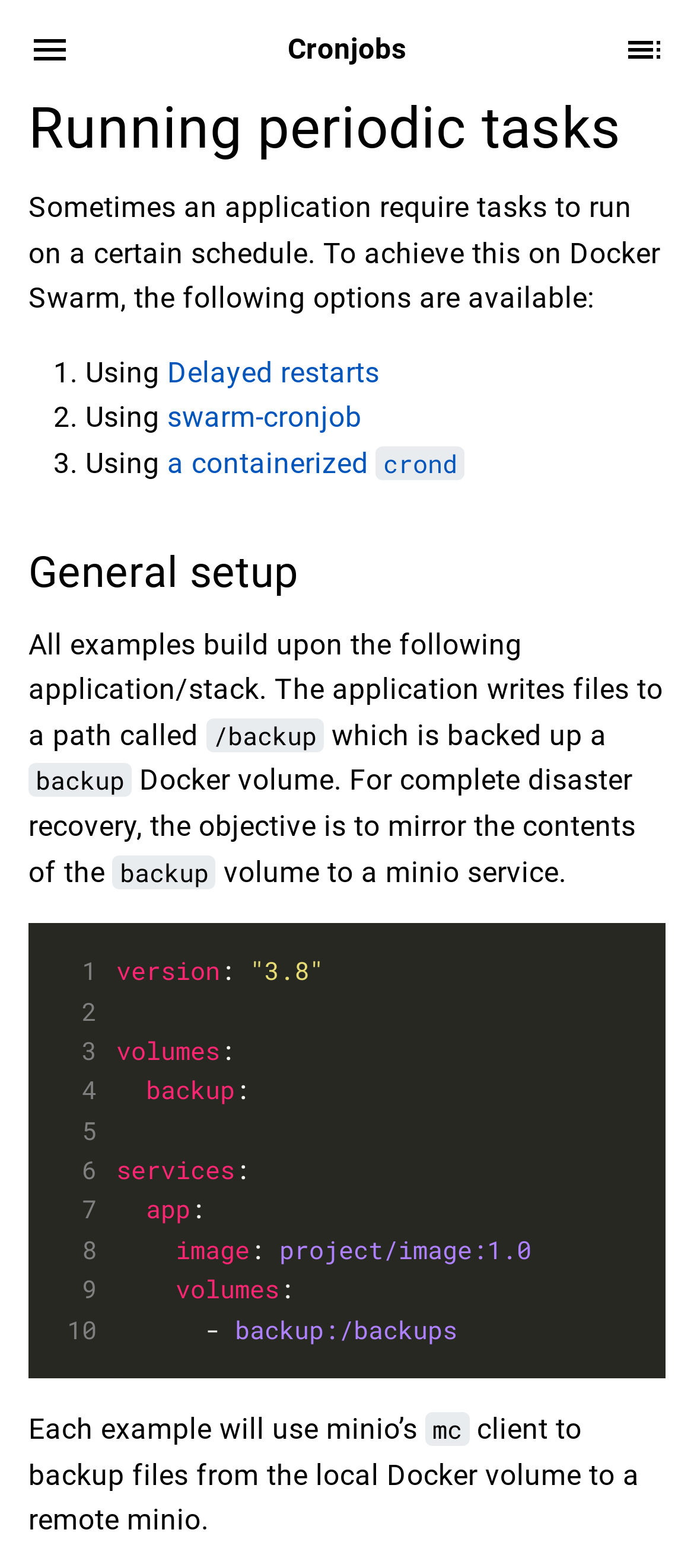What is the application writing files to?
Give a one-word or short-phrase answer derived from the screenshot.

/backup